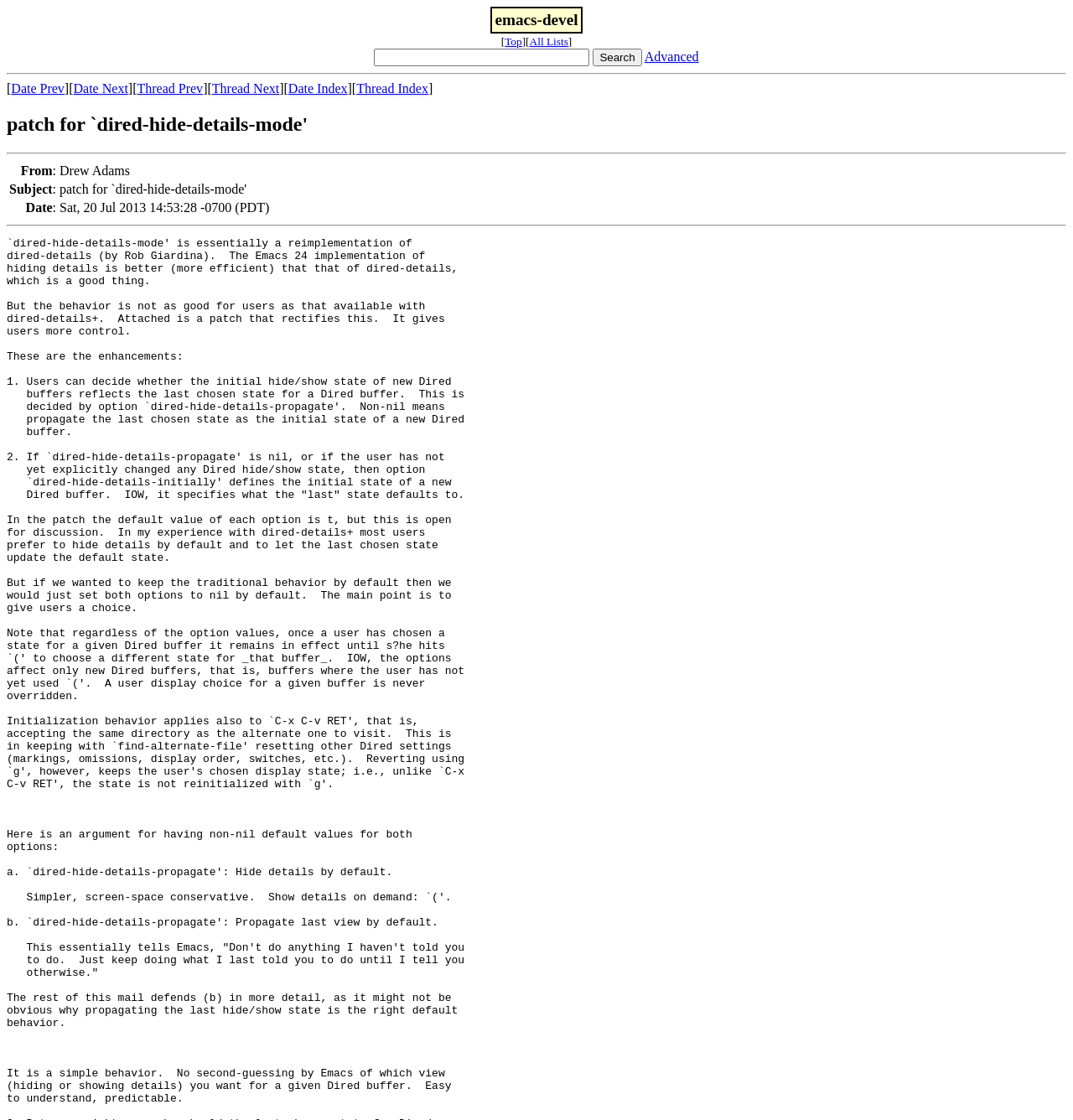Determine the bounding box coordinates of the UI element that matches the following description: "parent_node: Advanced name="submit" value="Search"". The coordinates should be four float numbers between 0 and 1 in the format [left, top, right, bottom].

[0.553, 0.043, 0.598, 0.059]